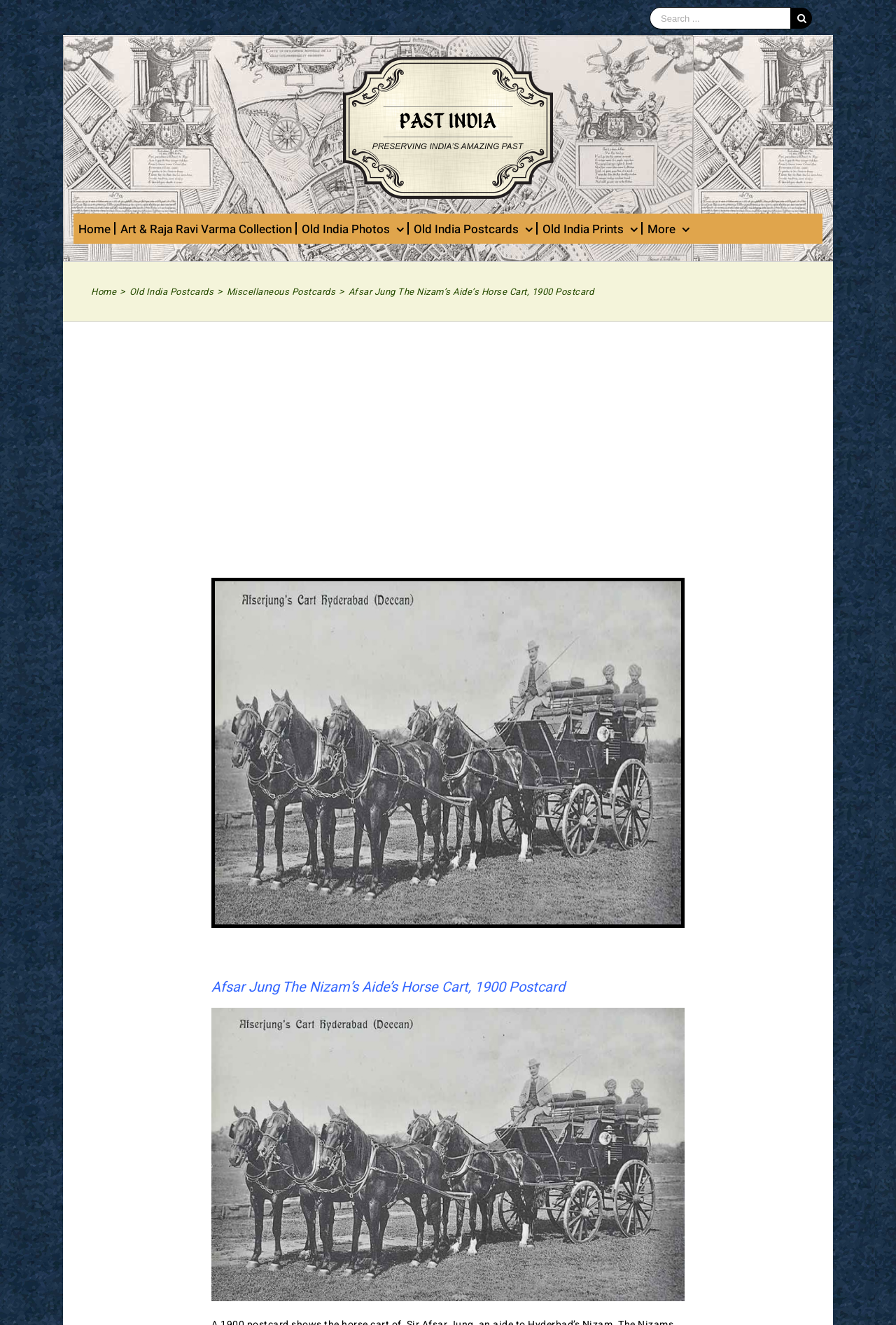Locate the bounding box coordinates of the element's region that should be clicked to carry out the following instruction: "Click 'Yes, it was!' button". The coordinates need to be four float numbers between 0 and 1, i.e., [left, top, right, bottom].

None